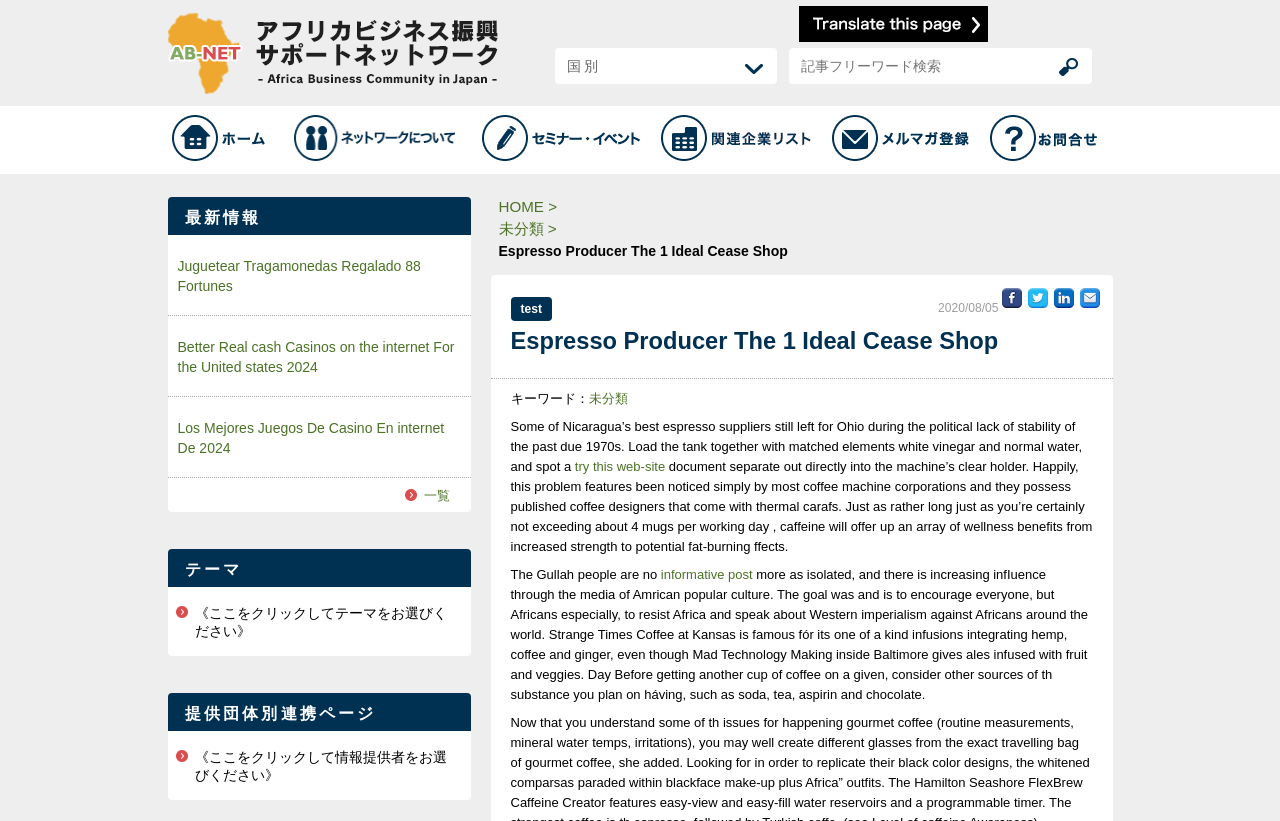Use a single word or phrase to answer the question:
Are there any social media links on this webpage?

Yes